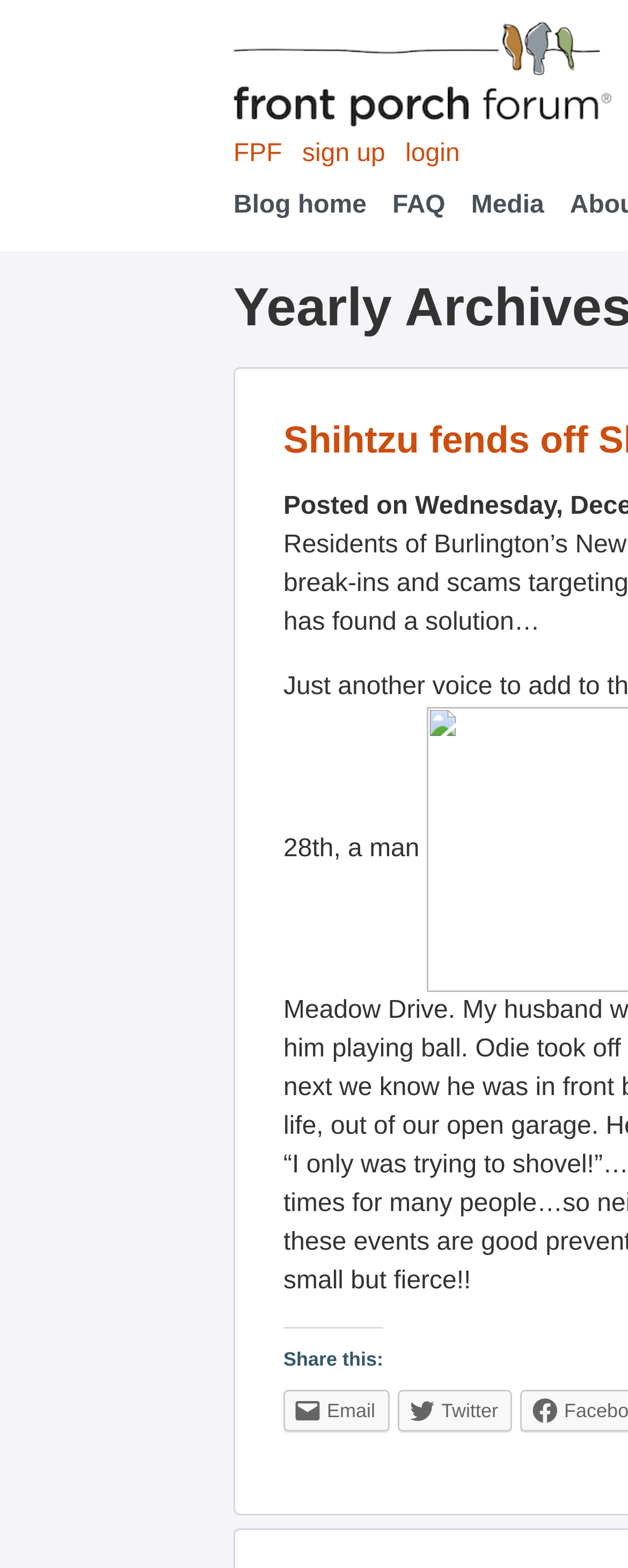Locate the coordinates of the bounding box for the clickable region that fulfills this instruction: "go to blog home".

[0.372, 0.111, 0.584, 0.152]